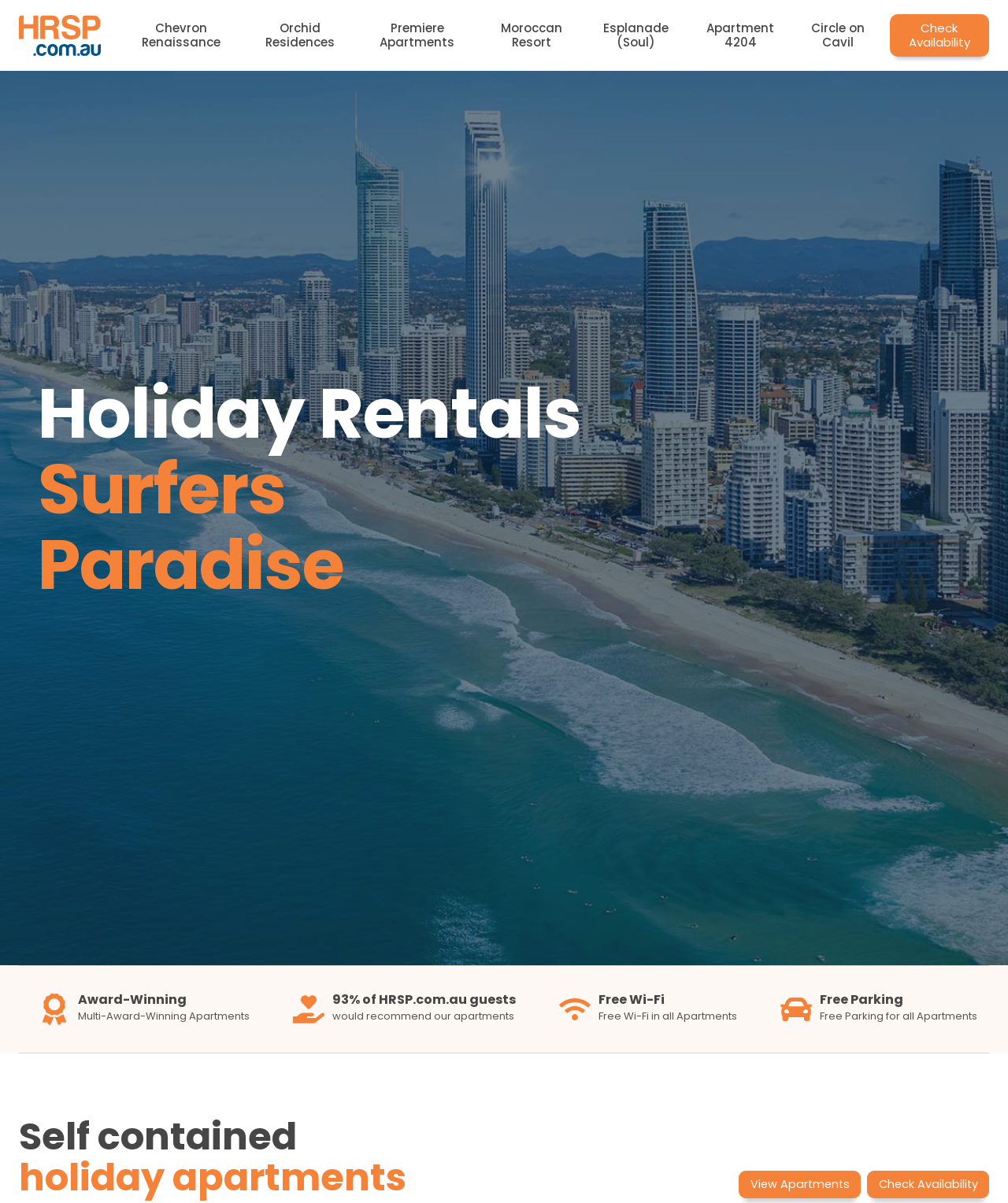From the webpage screenshot, identify the region described by Premiere Apartments. Provide the bounding box coordinates as (top-left x, top-left y, bottom-right x, bottom-right y), with each value being a floating point number between 0 and 1.

[0.354, 0.012, 0.474, 0.047]